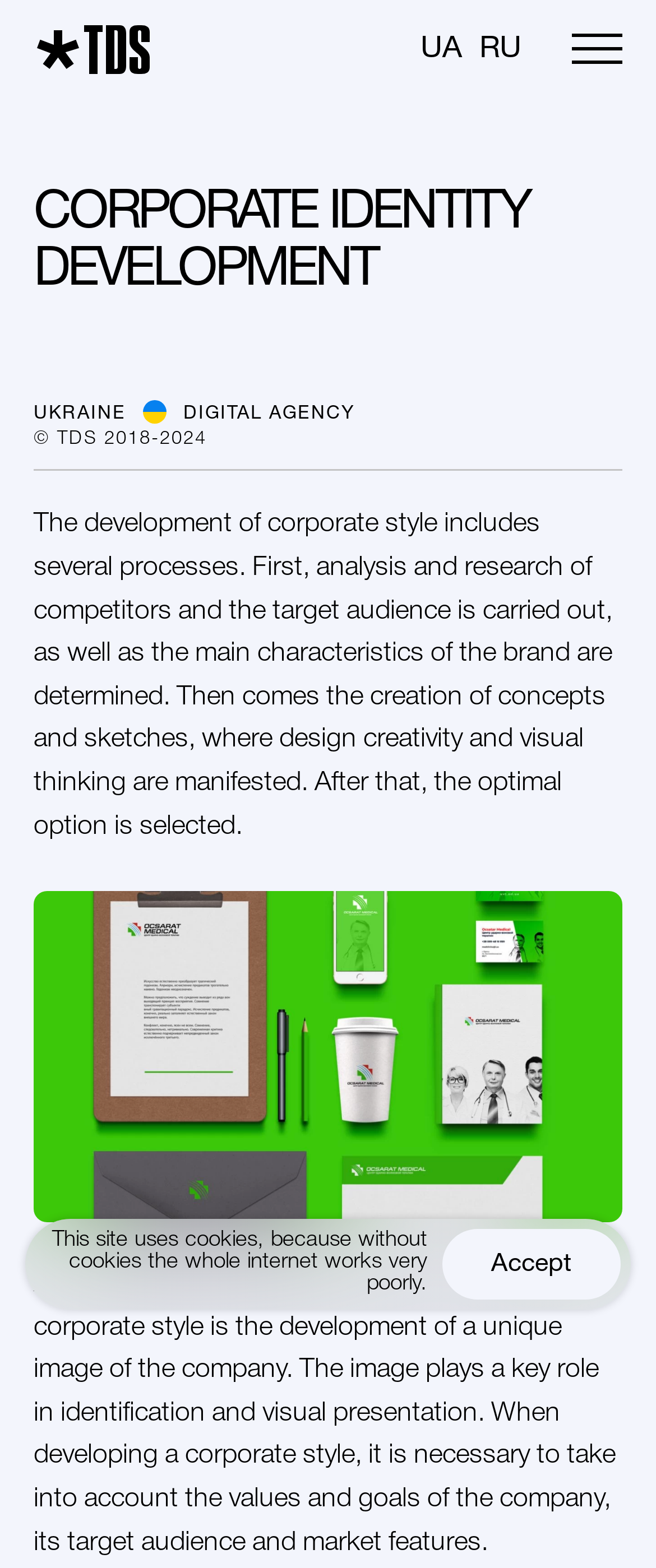What is the purpose of the image at the bottom?
Give a detailed explanation using the information visible in the image.

The image at the bottom of the webpage is related to the development of corporate style company, as indicated by the image description 'Development of corporate style company'.